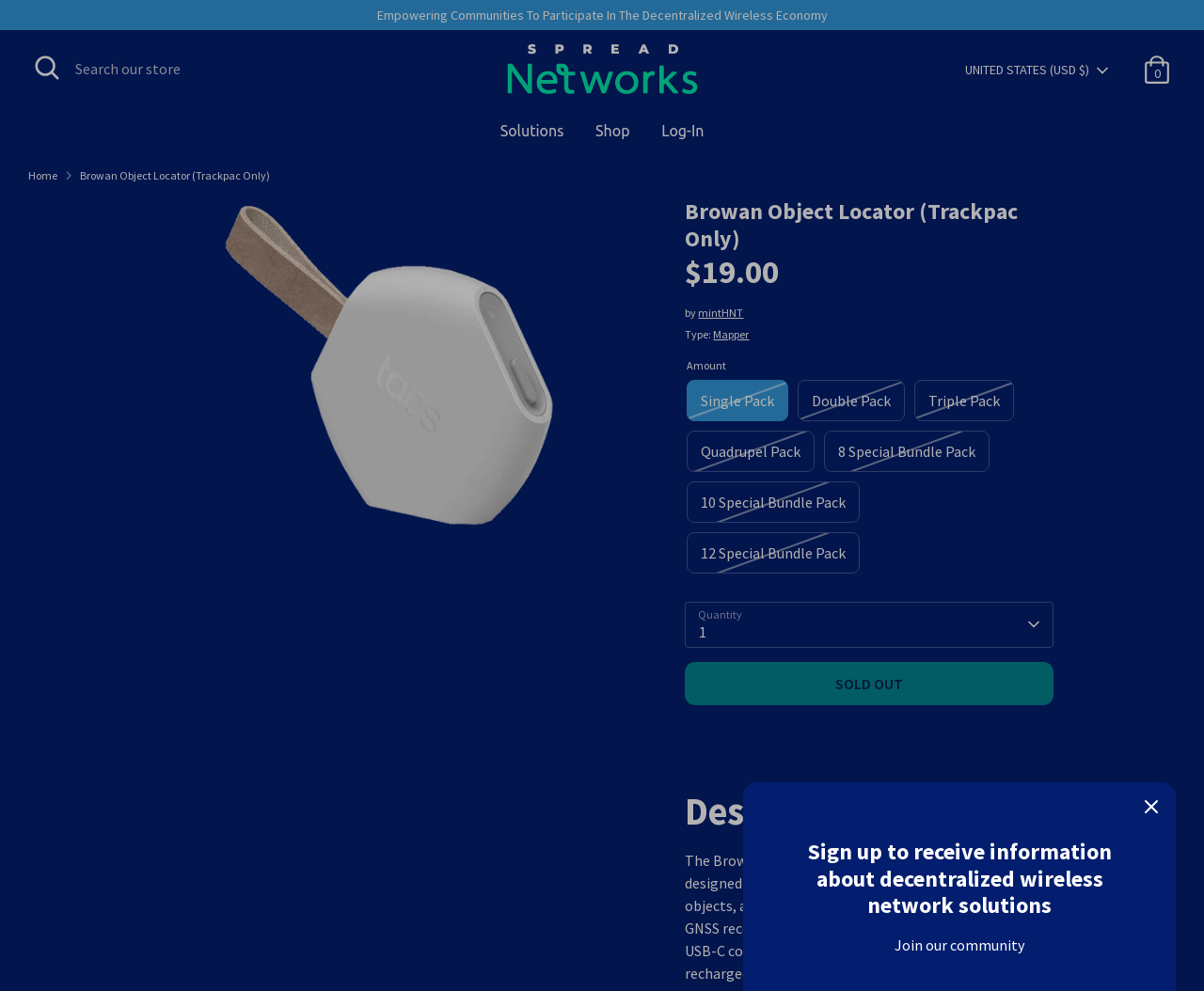What is the price of the Browan Object Locator?
Please use the image to deliver a detailed and complete answer.

I found the price of the Browan Object Locator by looking at the StaticText element with the text '$19.00' which is located below the heading 'Browan Object Locator (Trackpac Only)'.